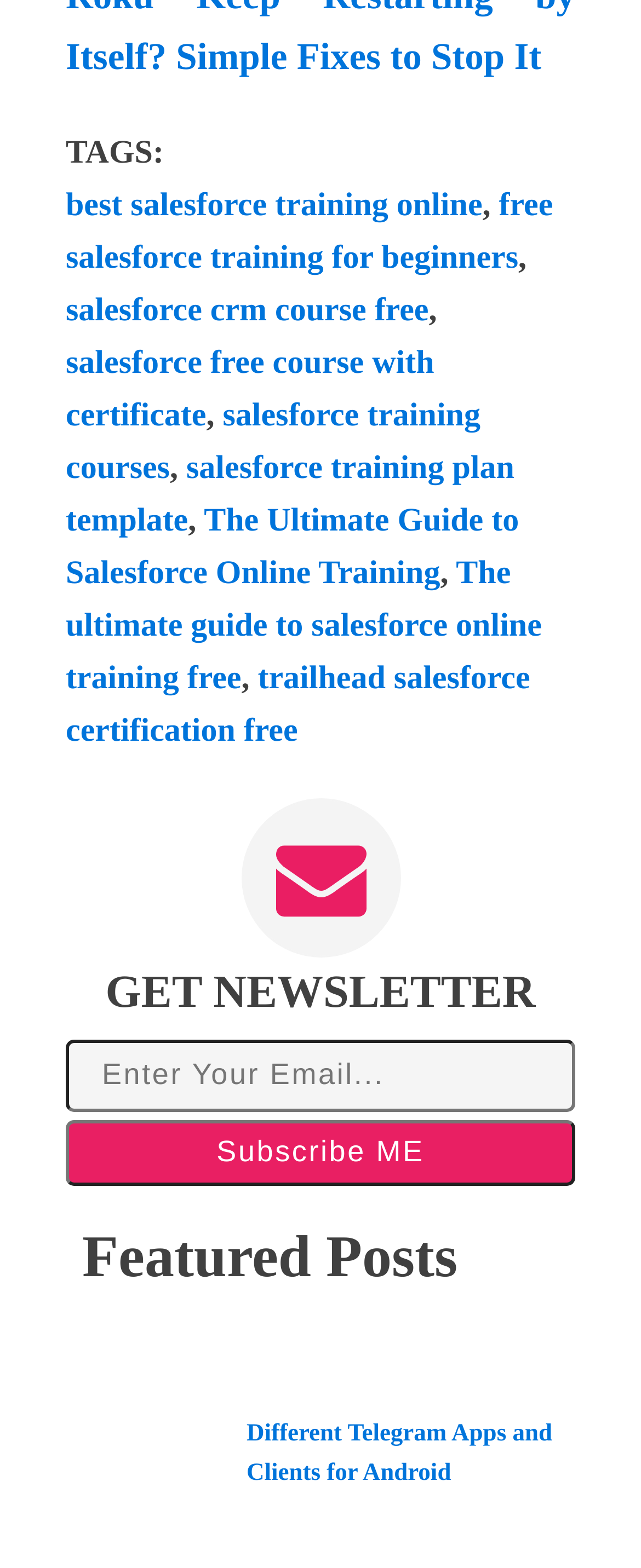Provide the bounding box coordinates for the UI element described in this sentence: "salesforce free course with certificate". The coordinates should be four float values between 0 and 1, i.e., [left, top, right, bottom].

[0.103, 0.22, 0.677, 0.276]